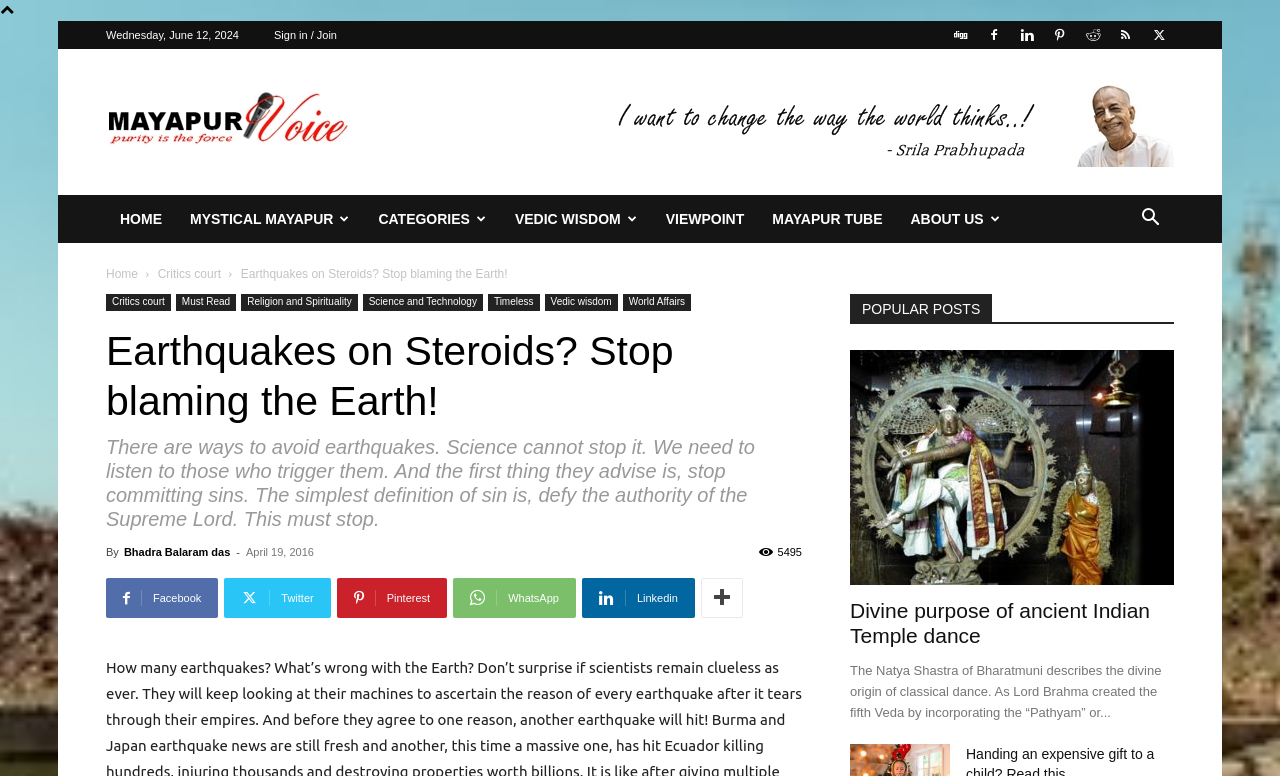Locate the bounding box coordinates of the area to click to fulfill this instruction: "Subscribe now". The bounding box should be presented as four float numbers between 0 and 1, in the order [left, top, right, bottom].

None